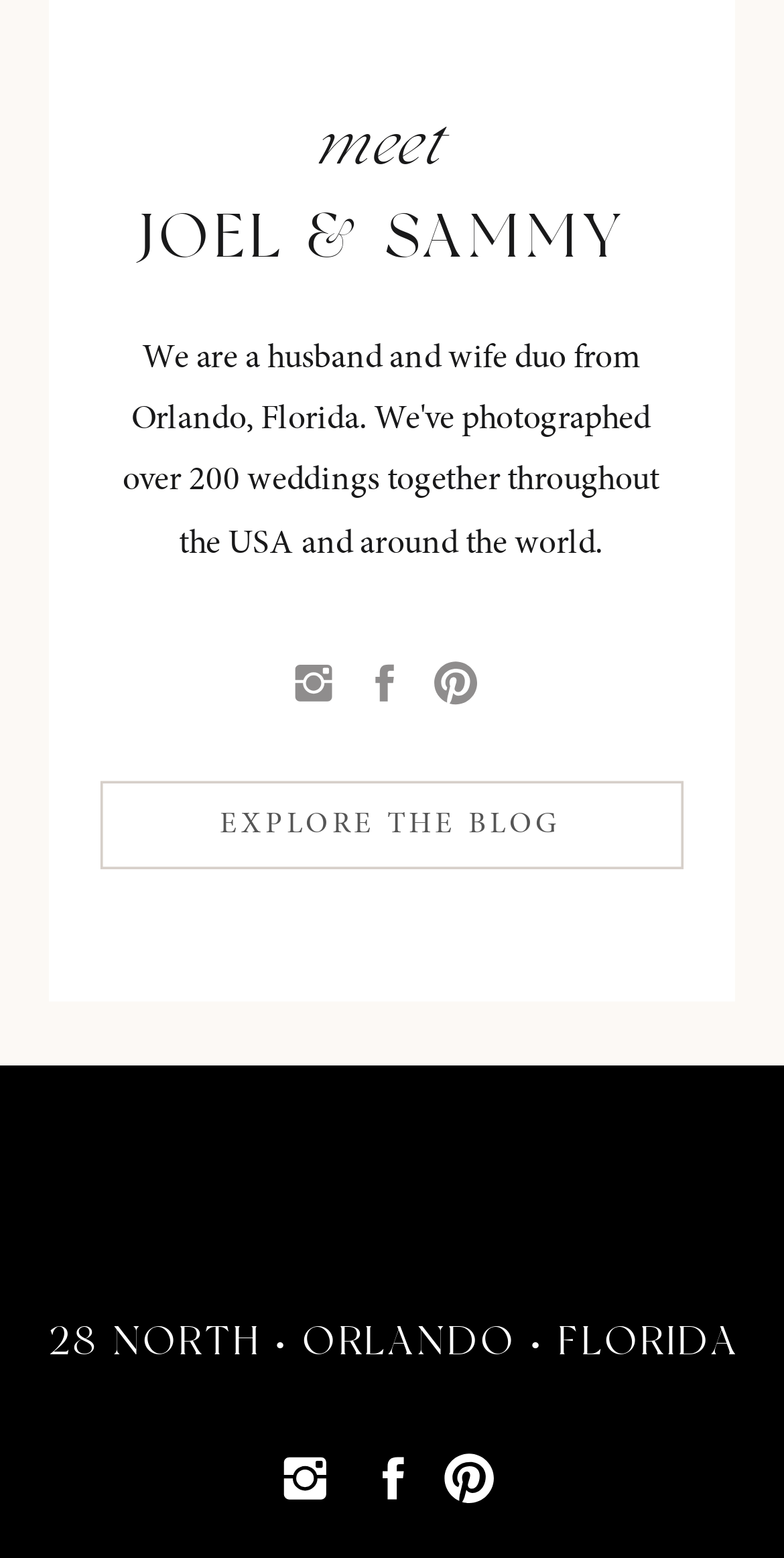Answer the question below with a single word or a brief phrase: 
What is the name of the authors?

Joel and Sammy